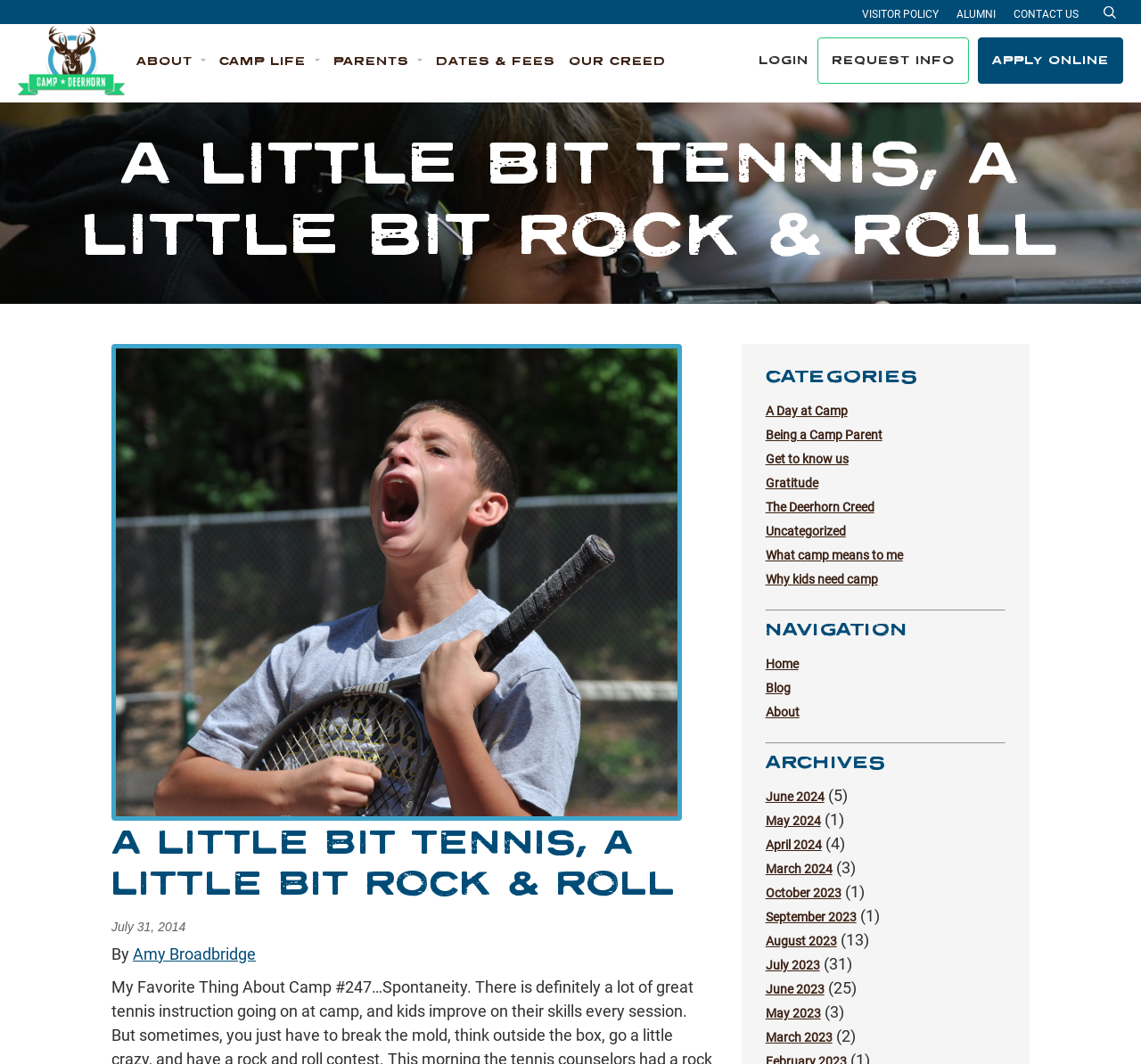Locate the bounding box coordinates of the element I should click to achieve the following instruction: "Click on the CAMP LIFE button".

[0.192, 0.051, 0.28, 0.064]